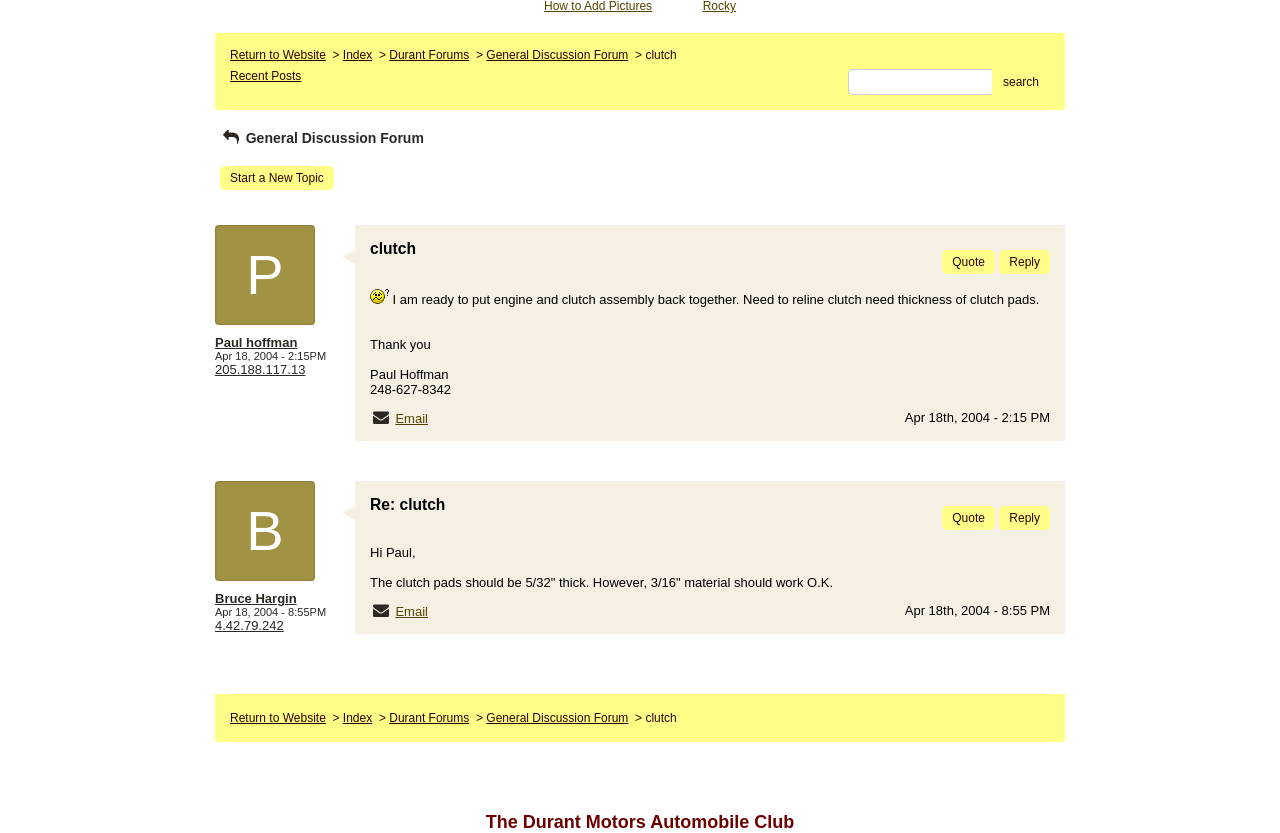Based on the element description General Discussion Forum, identify the bounding box coordinates for the UI element. The coordinates should be in the format (top-left x, top-left y, bottom-right x, bottom-right y) and within the 0 to 1 range.

[0.38, 0.058, 0.491, 0.075]